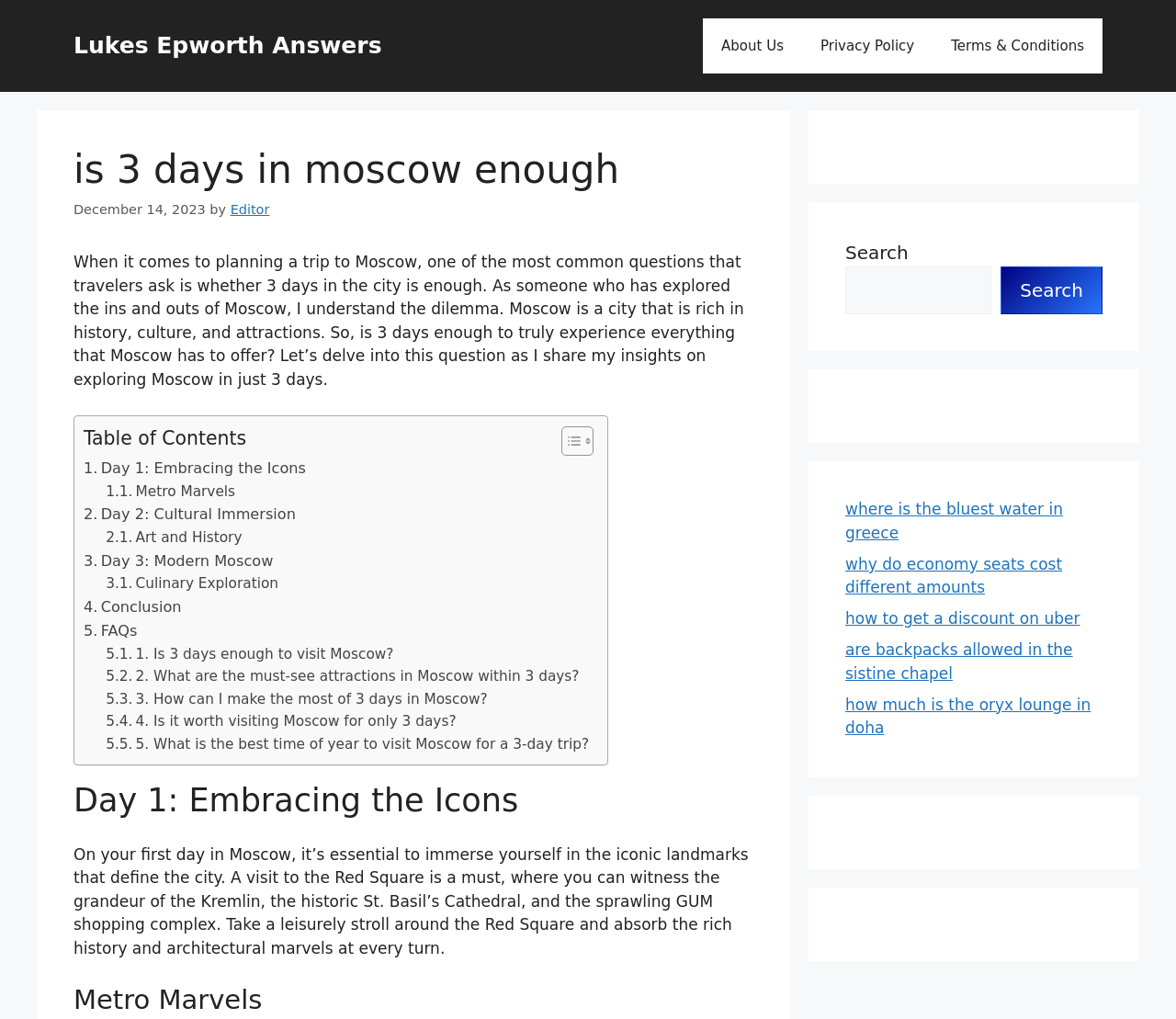Indicate the bounding box coordinates of the element that must be clicked to execute the instruction: "Explore the 'Metro Marvels' section". The coordinates should be given as four float numbers between 0 and 1, i.e., [left, top, right, bottom].

[0.062, 0.966, 0.641, 0.997]